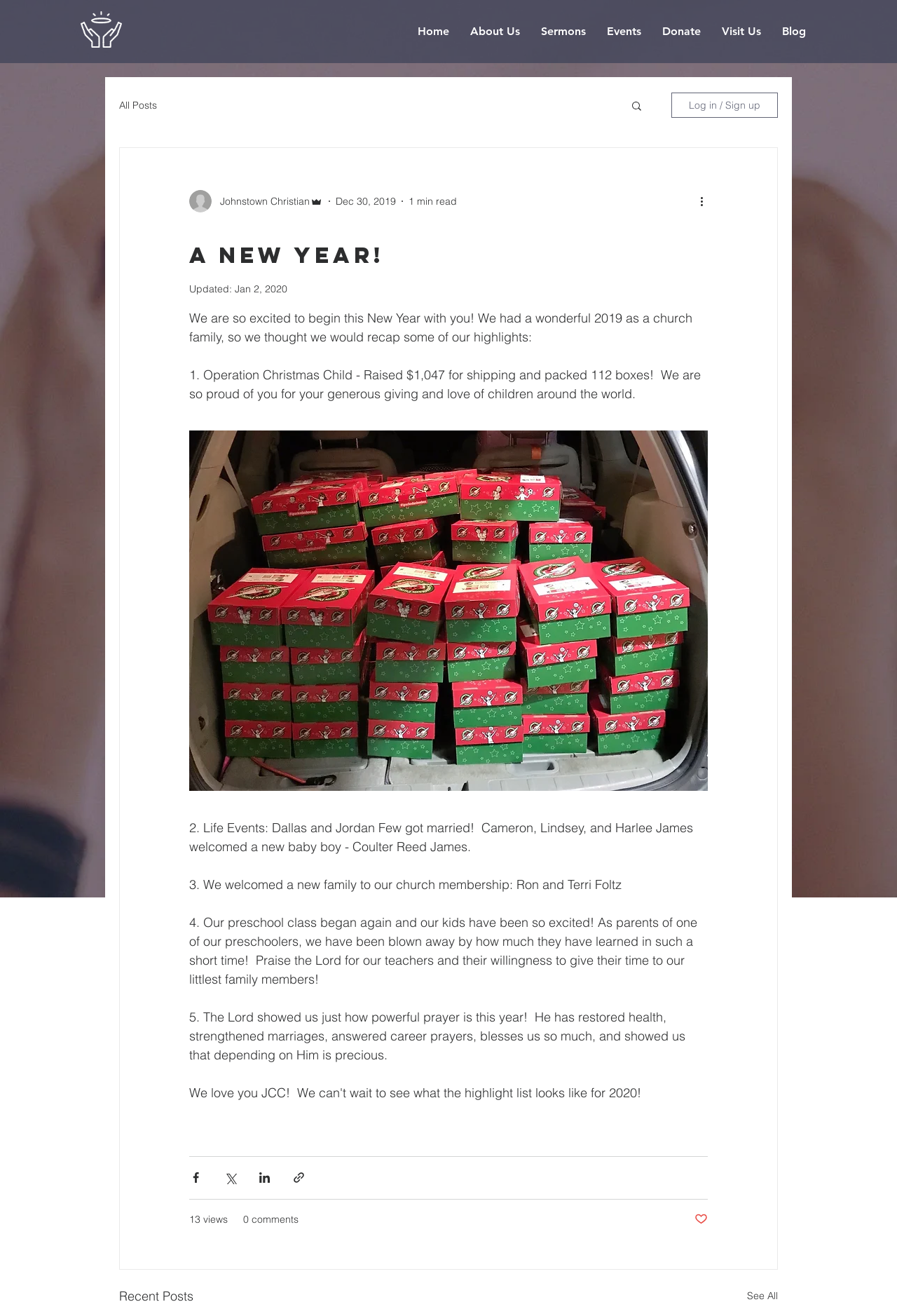What is the name of the preschool class?
Please provide a comprehensive answer based on the contents of the image.

I searched the entire webpage and did not find any mention of the specific name of the preschool class, only that it began again and the kids have been excited.